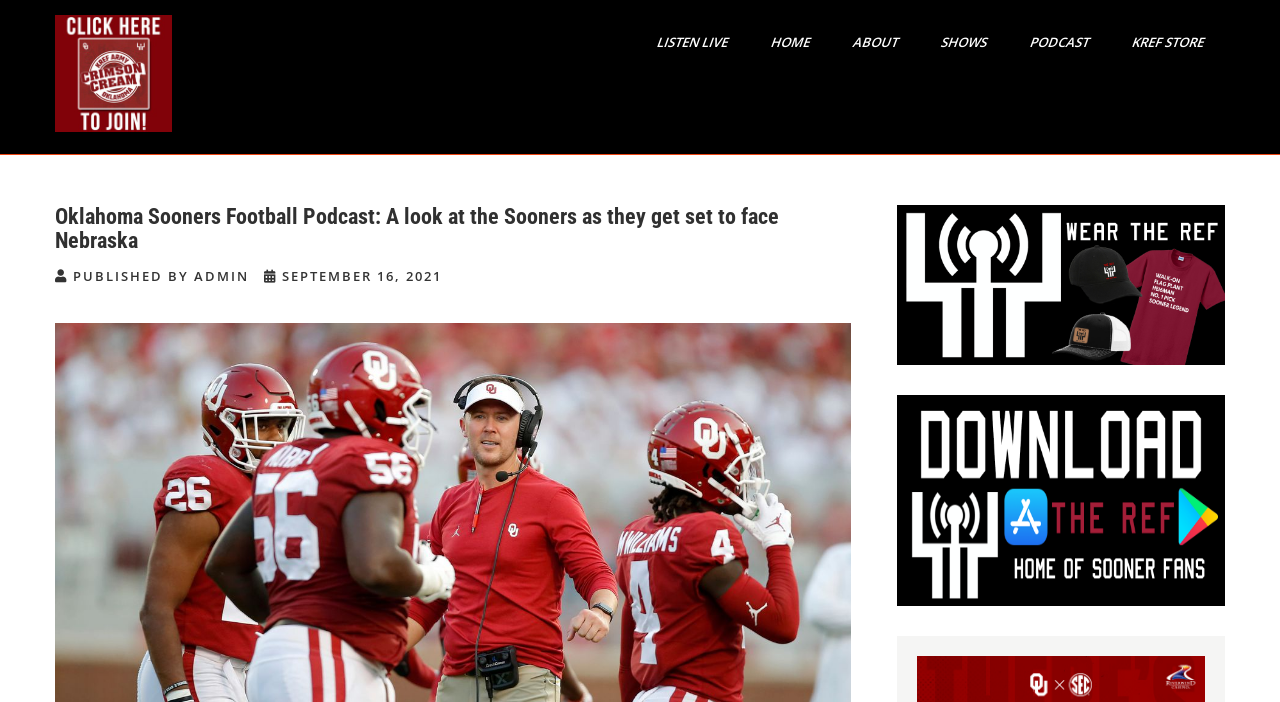Please reply with a single word or brief phrase to the question: 
What is the date of publication?

SEPTEMBER 16, 2021